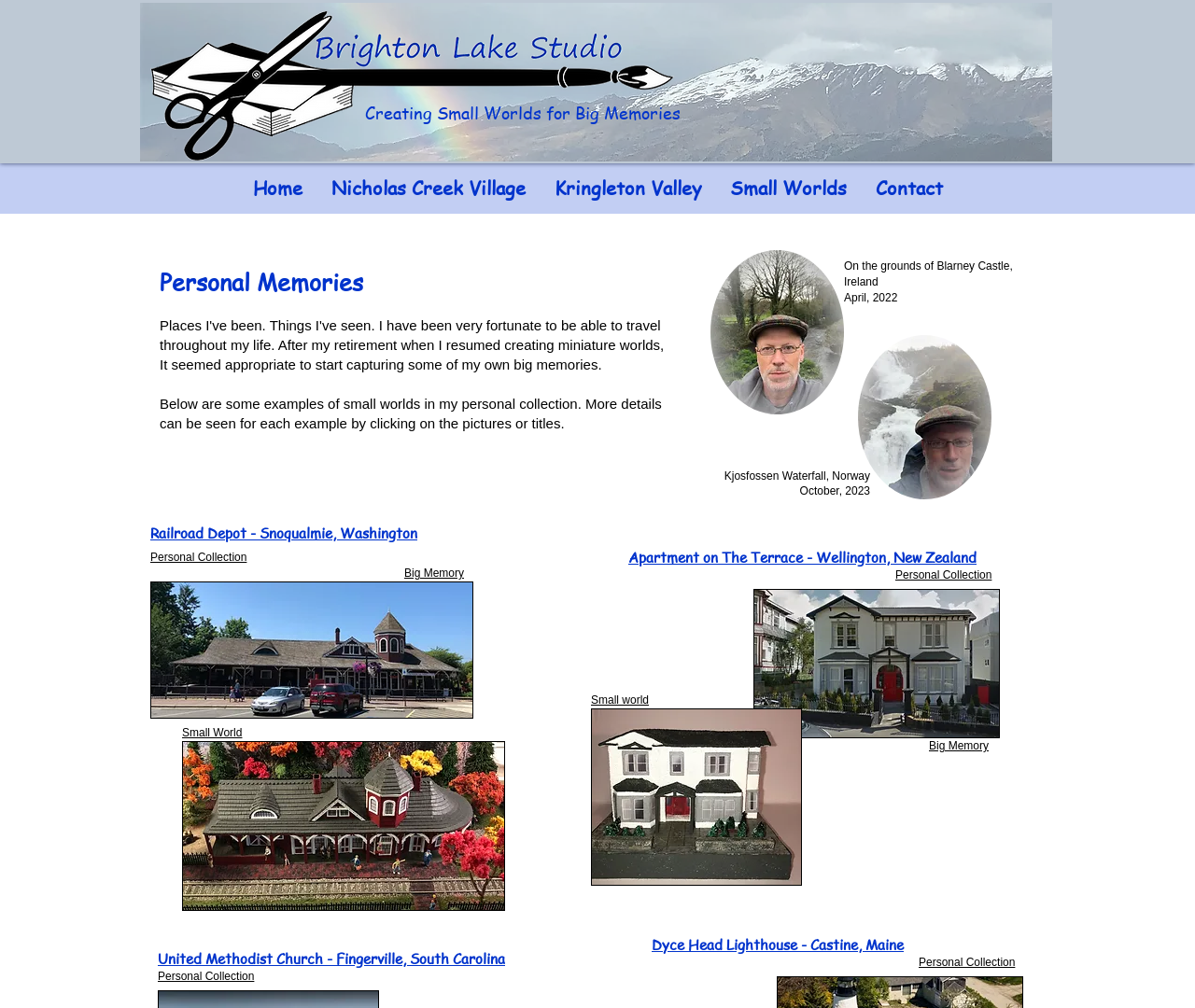Please identify the bounding box coordinates of where to click in order to follow the instruction: "View the image of On the grounds of Blarney Castle, Ireland April, 2022".

[0.706, 0.257, 0.868, 0.303]